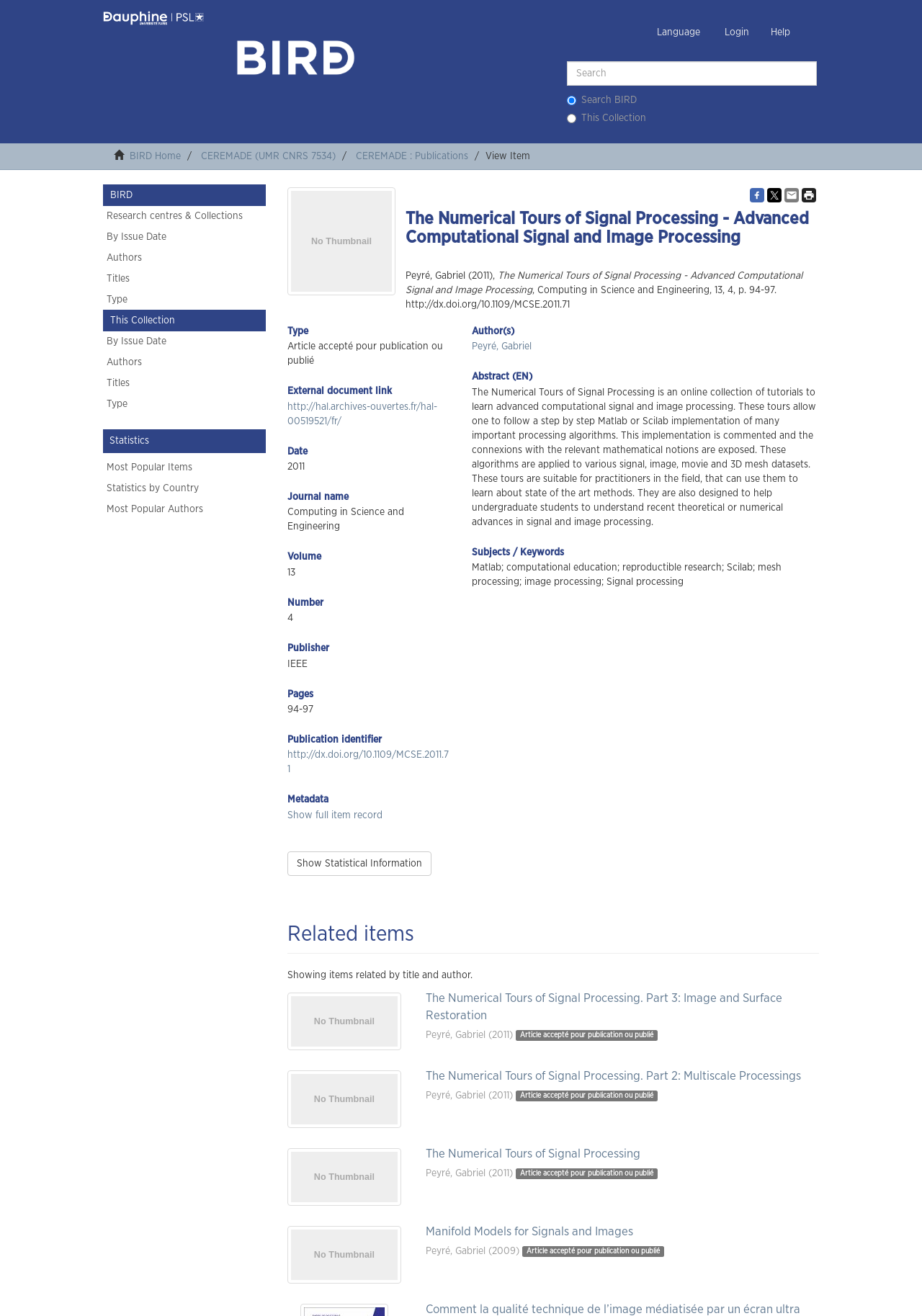What is the publication year of the article?
Refer to the image and give a detailed answer to the query.

I found the publication year by looking at the static text element with the text '2011' under the 'Date' heading.